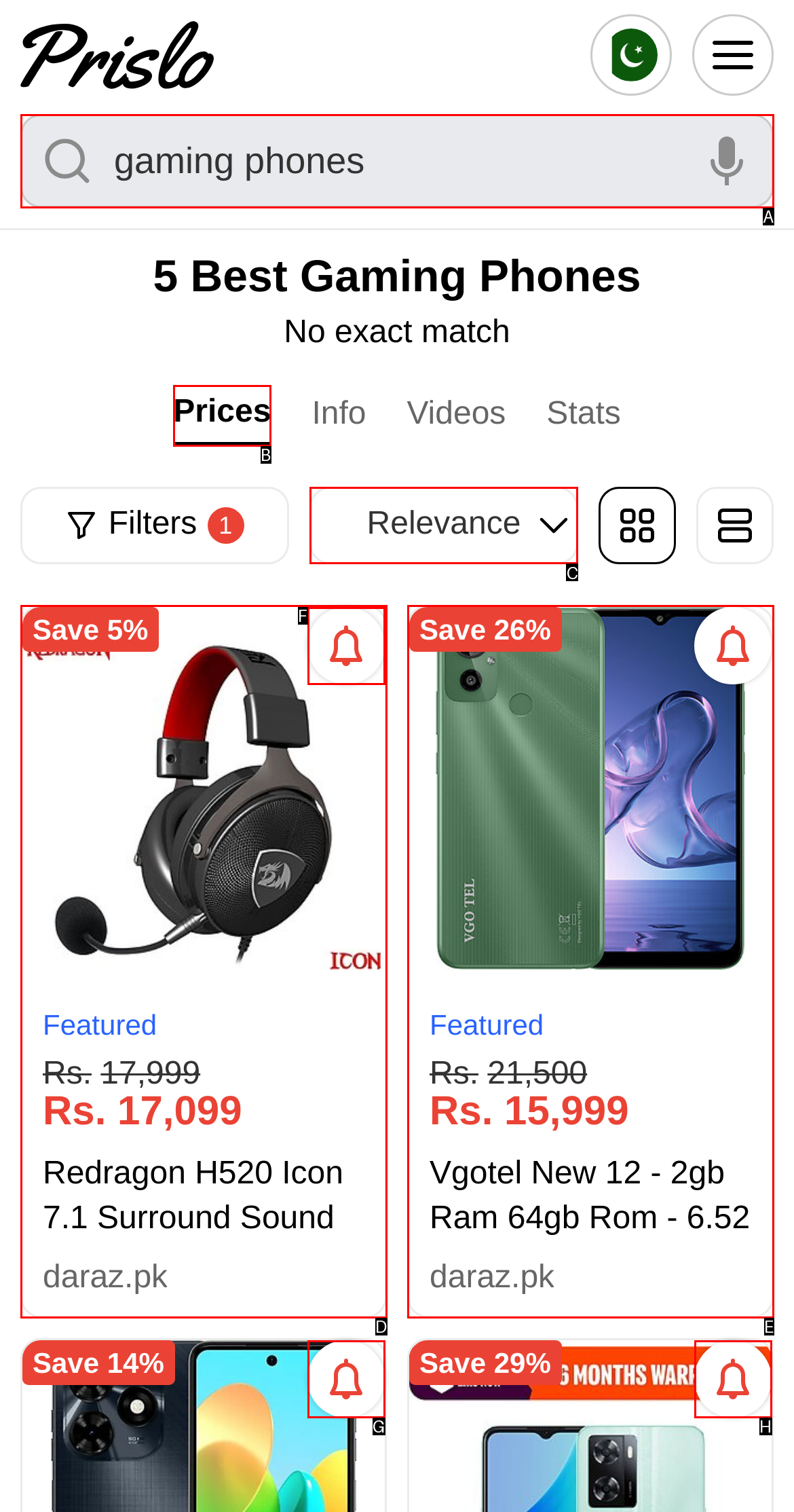What option should you select to complete this task: Add to cart? Indicate your answer by providing the letter only.

None